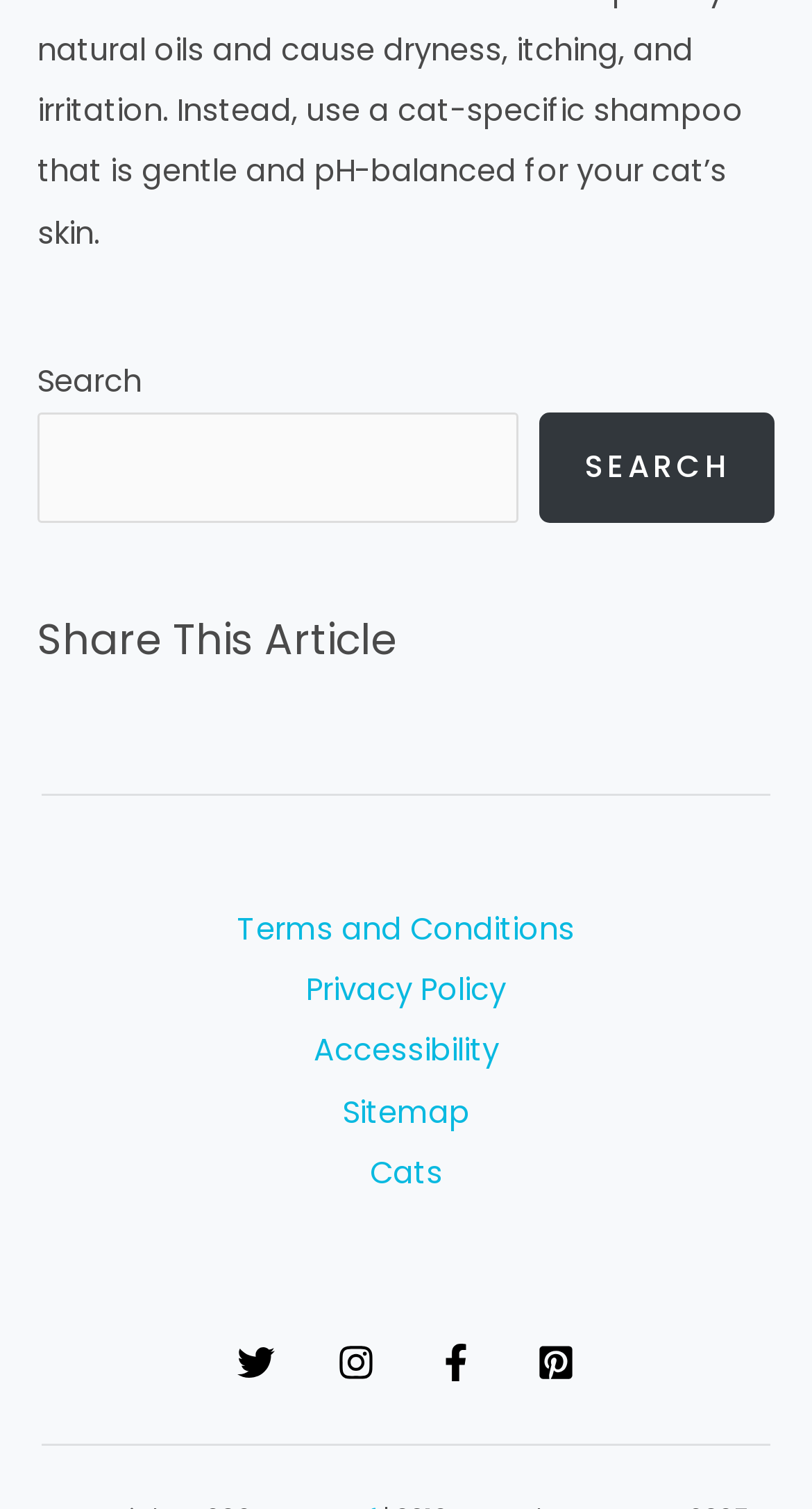Identify the bounding box coordinates of the region that should be clicked to execute the following instruction: "Share on Twitter".

[0.292, 0.89, 0.338, 0.915]